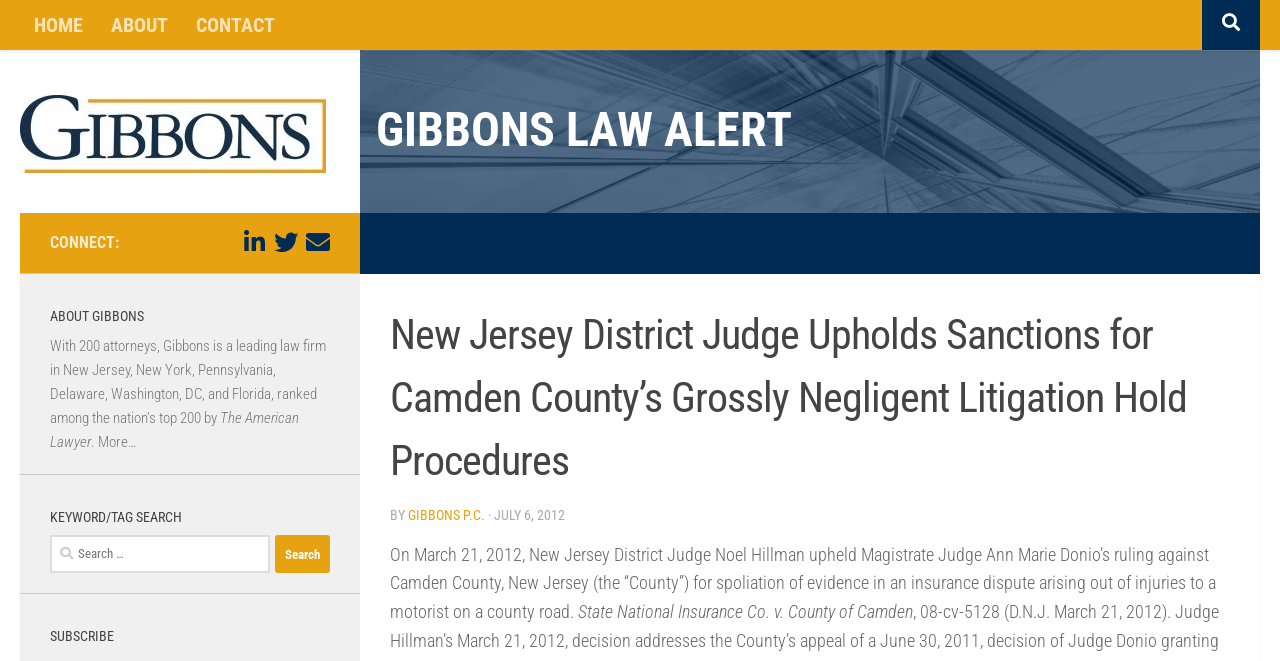Specify the bounding box coordinates of the element's region that should be clicked to achieve the following instruction: "Contact Us Via Email". The bounding box coordinates consist of four float numbers between 0 and 1, in the format [left, top, right, bottom].

[0.239, 0.348, 0.258, 0.384]